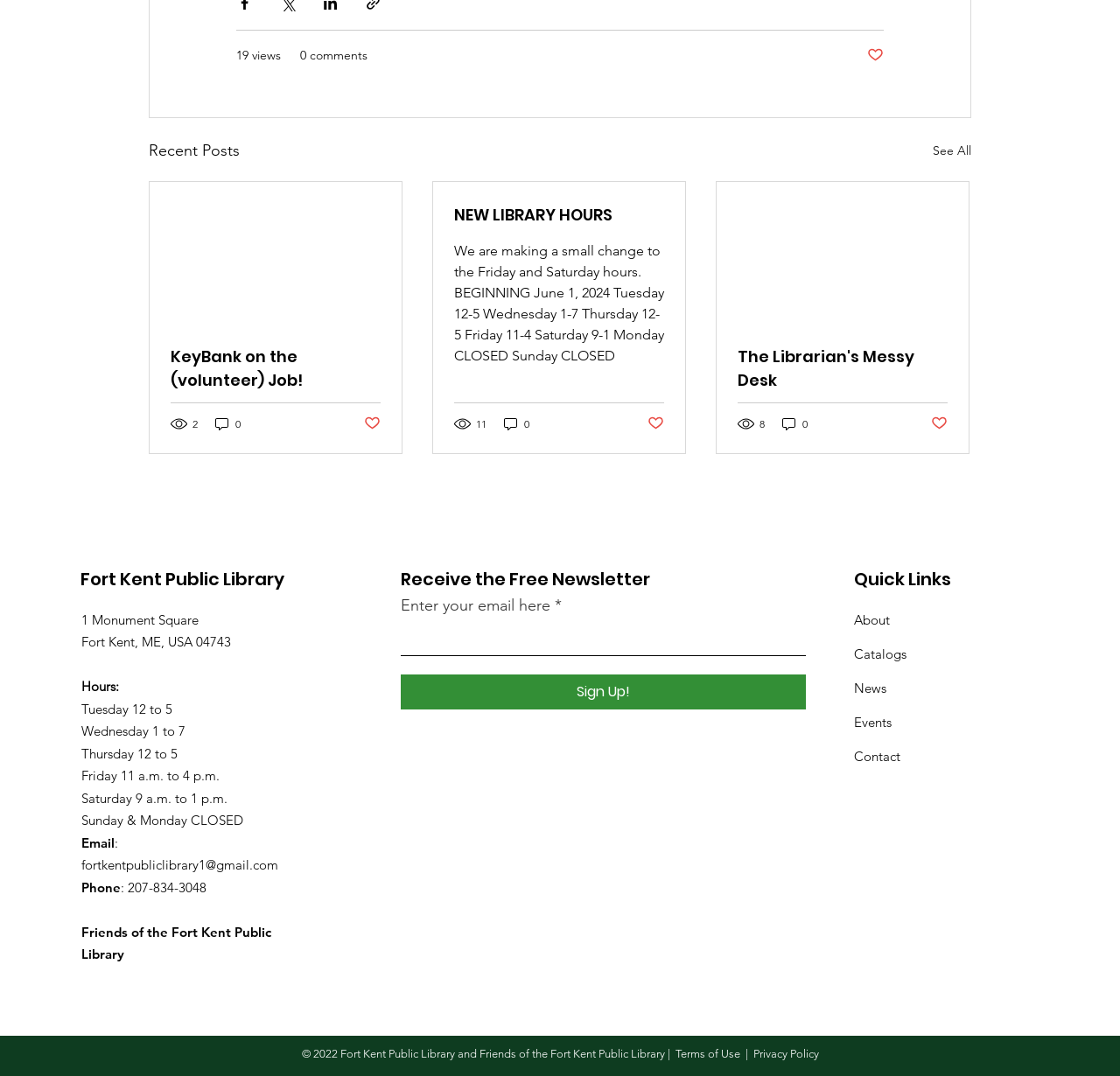Give a one-word or one-phrase response to the question:
What is the phone number of the library?

207-834-3048